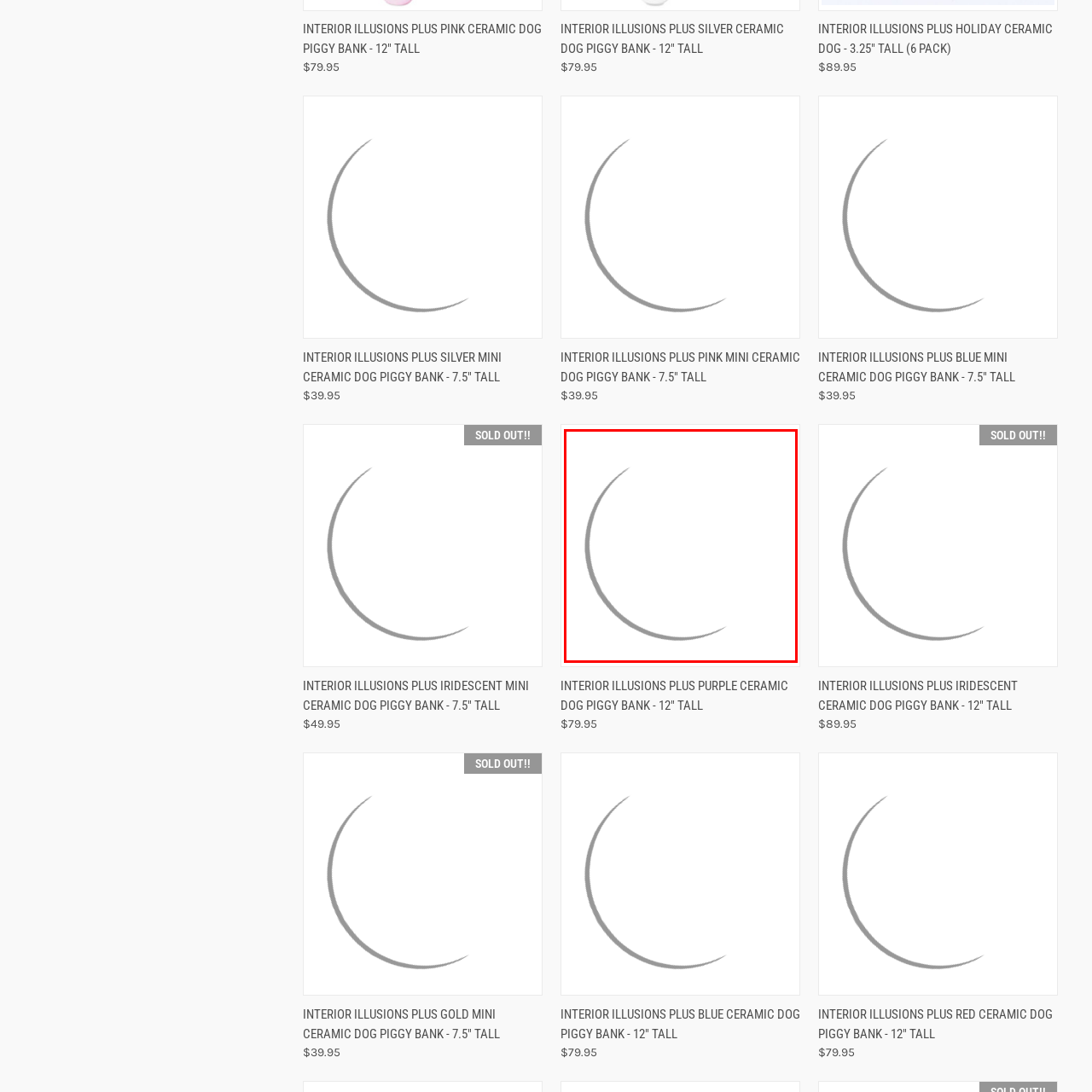Please scrutinize the portion of the image inside the purple boundary and provide an elaborate answer to the question below, relying on the visual elements: 
What is the current availability status of this product?

The product description notes that the product is currently available for purchase, but it may be marked as sold out in certain listings, implying that its availability status is uncertain.